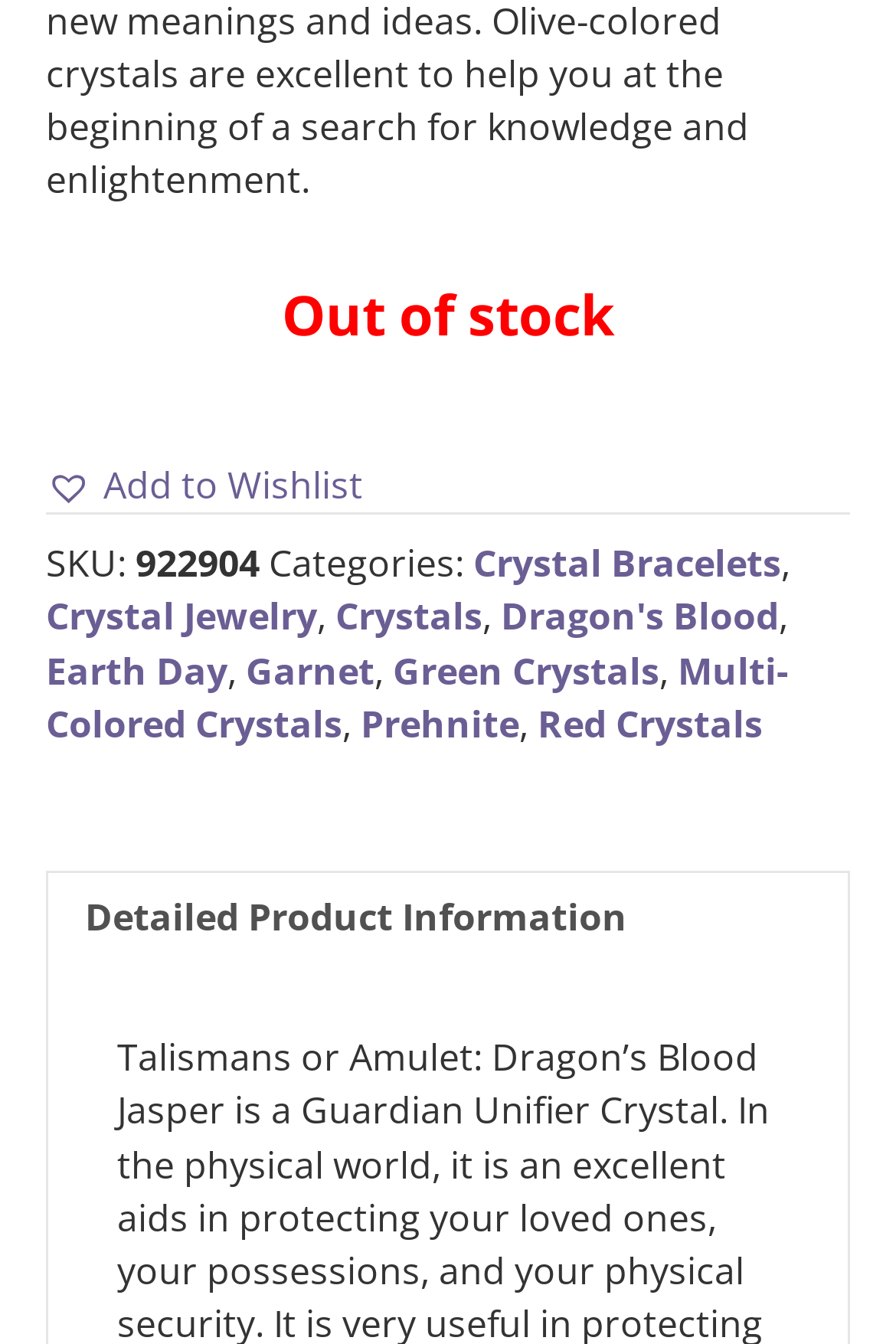How many categories does the product belong to?
Look at the image and provide a detailed response to the question.

The webpage lists multiple categories that the product belongs to, including 'Crystal Bracelets', 'Crystal Jewelry', 'Crystals', and others, indicating that the product belongs to multiple categories.